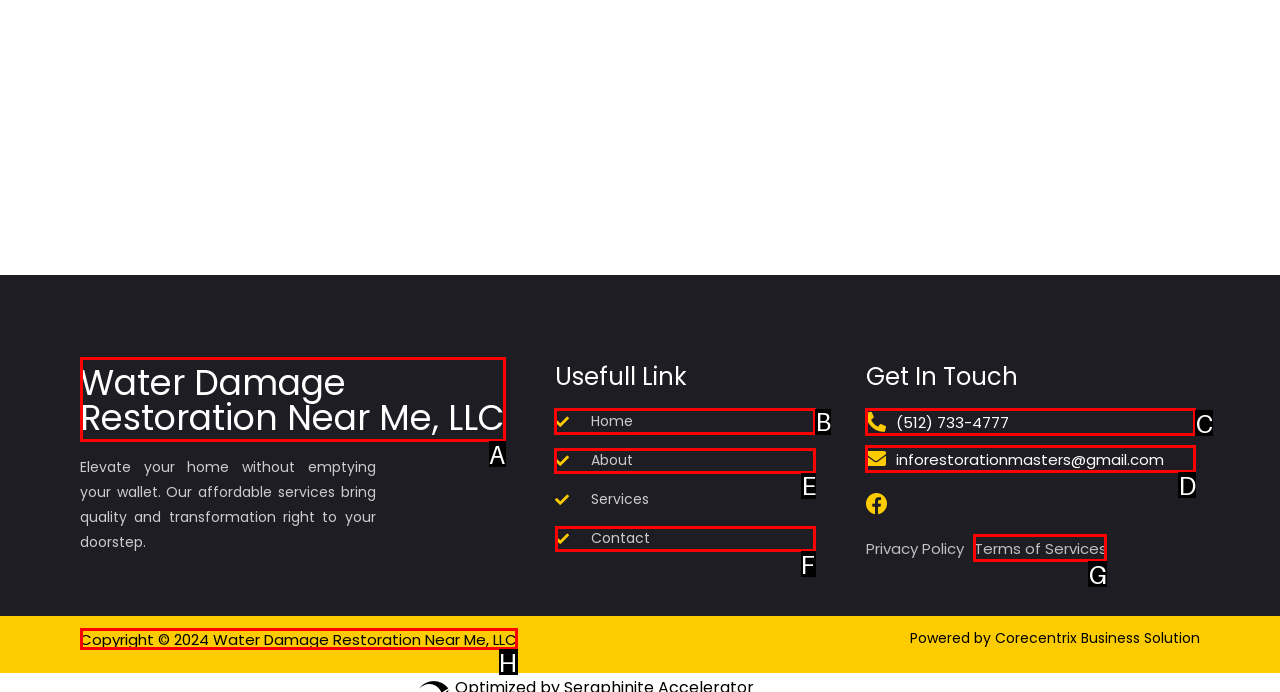Find the option you need to click to complete the following instruction: Click on Contact
Answer with the corresponding letter from the choices given directly.

F